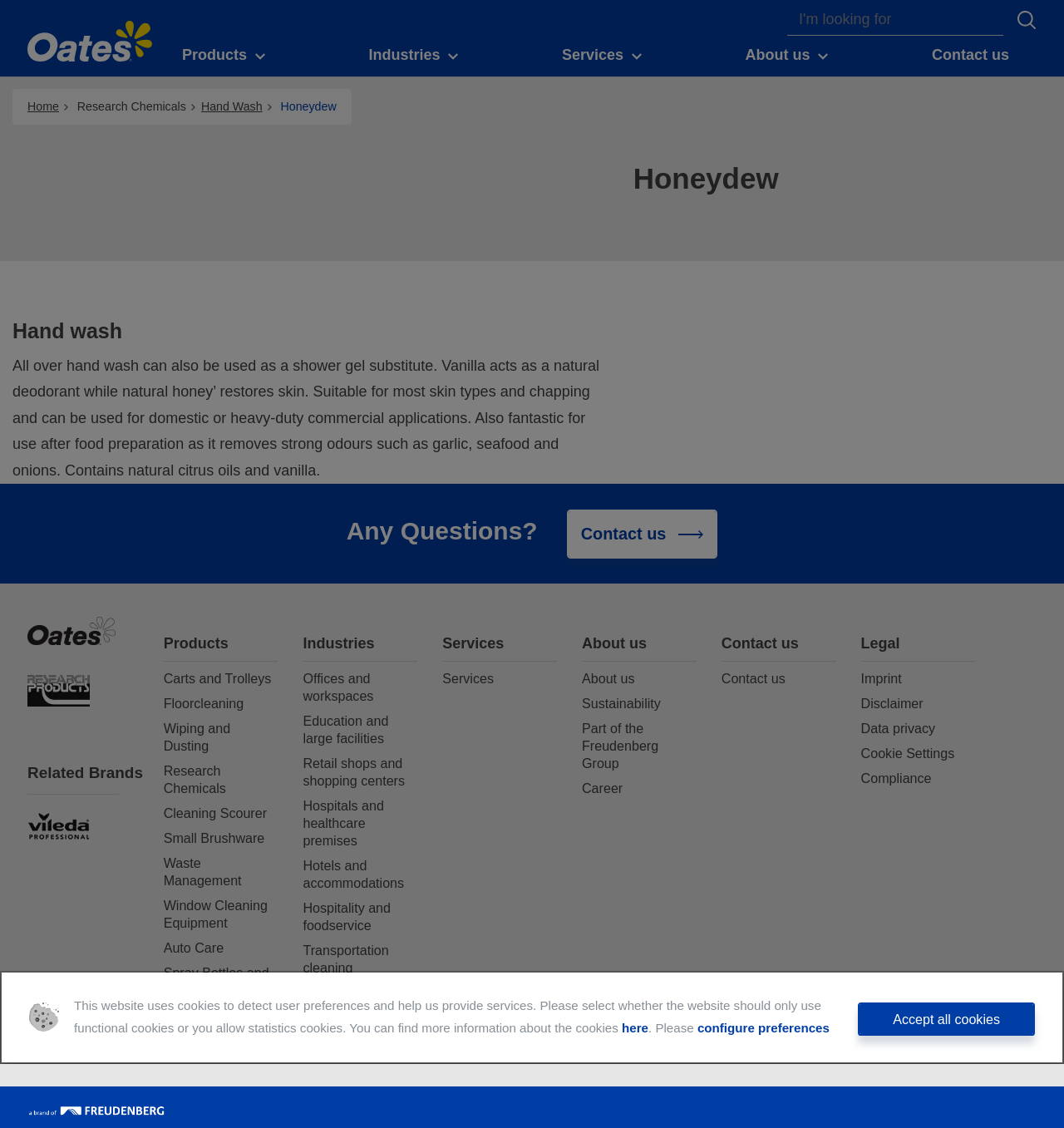Using the information in the image, could you please answer the following question in detail:
What is the company's stance on sustainability?

The company's stance on sustainability can be inferred from the presence of a link to a 'Sustainability' page under the 'About us' section. This suggests that the company has a dedicated page for discussing its sustainability efforts and policies.